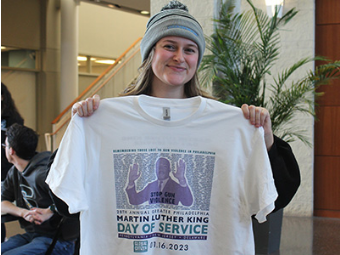What is the theme of the indoor plants?
Using the image as a reference, give a one-word or short phrase answer.

Growth and community service